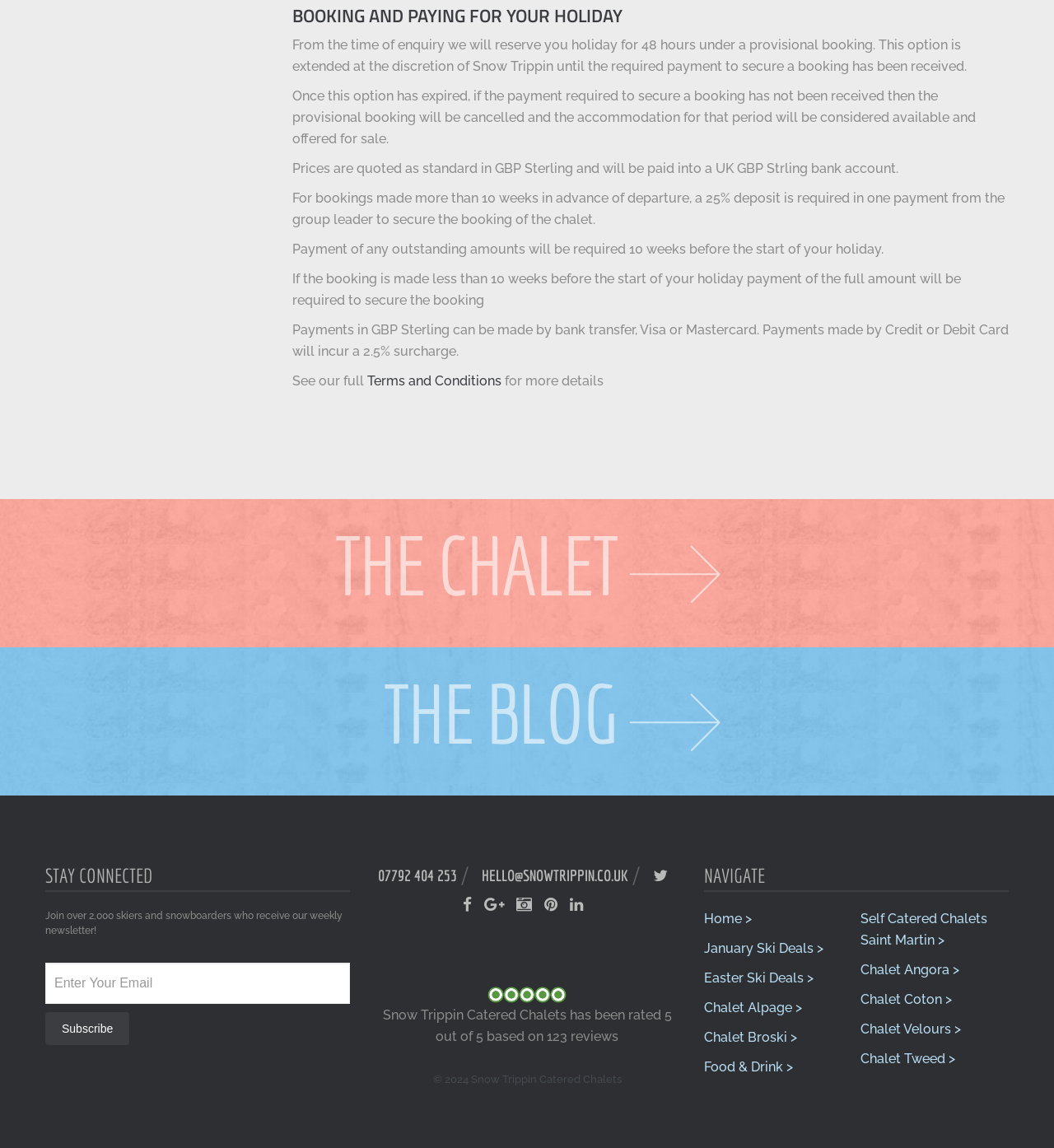Bounding box coordinates are specified in the format (top-left x, top-left y, bottom-right x, bottom-right y). All values are floating point numbers bounded between 0 and 1. Please provide the bounding box coordinate of the region this sentence describes: Home >

[0.668, 0.793, 0.713, 0.807]